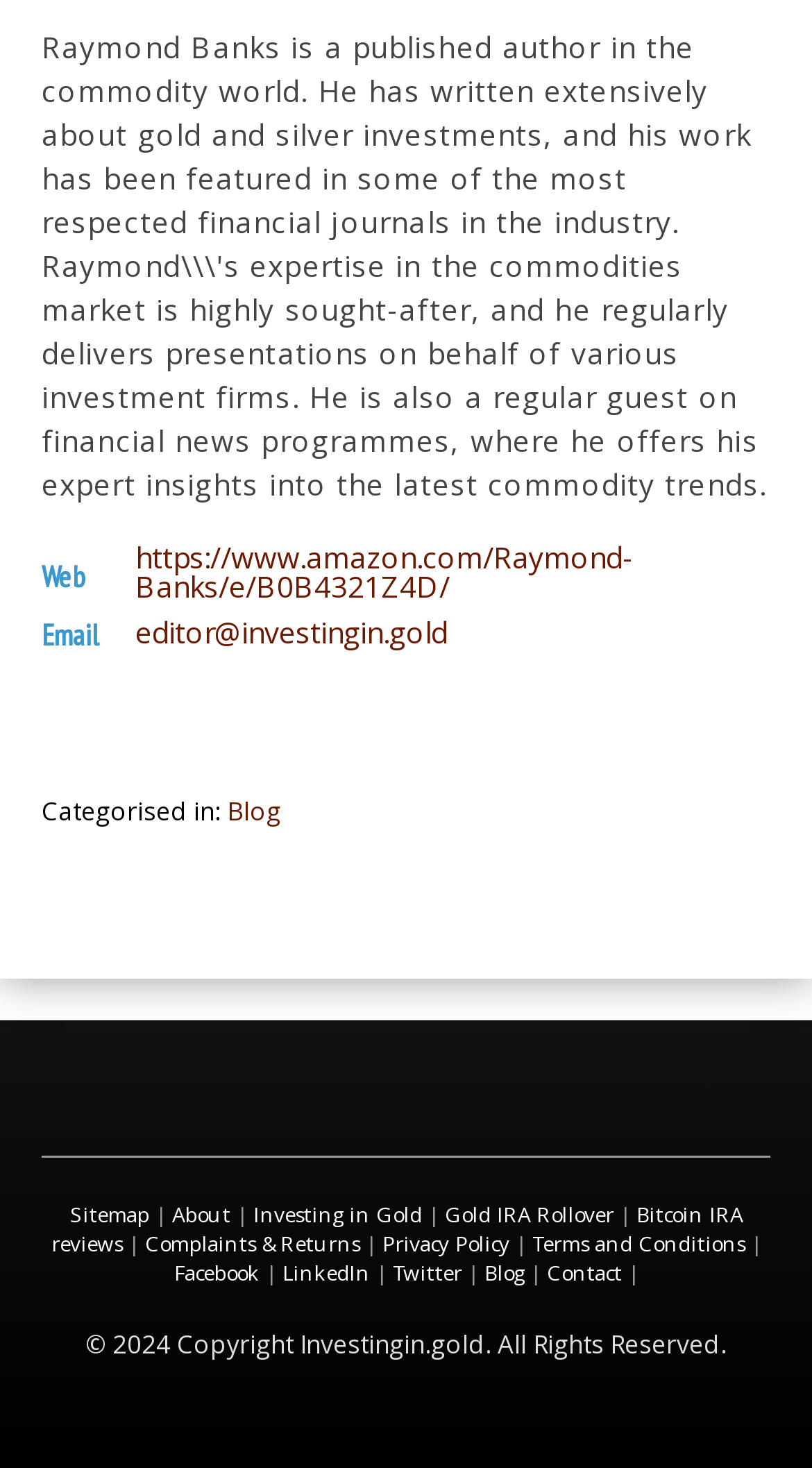Identify the bounding box for the given UI element using the description provided. Coordinates should be in the format (top-left x, top-left y, bottom-right x, bottom-right y) and must be between 0 and 1. Here is the description: Privacy Policy

[0.471, 0.837, 0.627, 0.857]